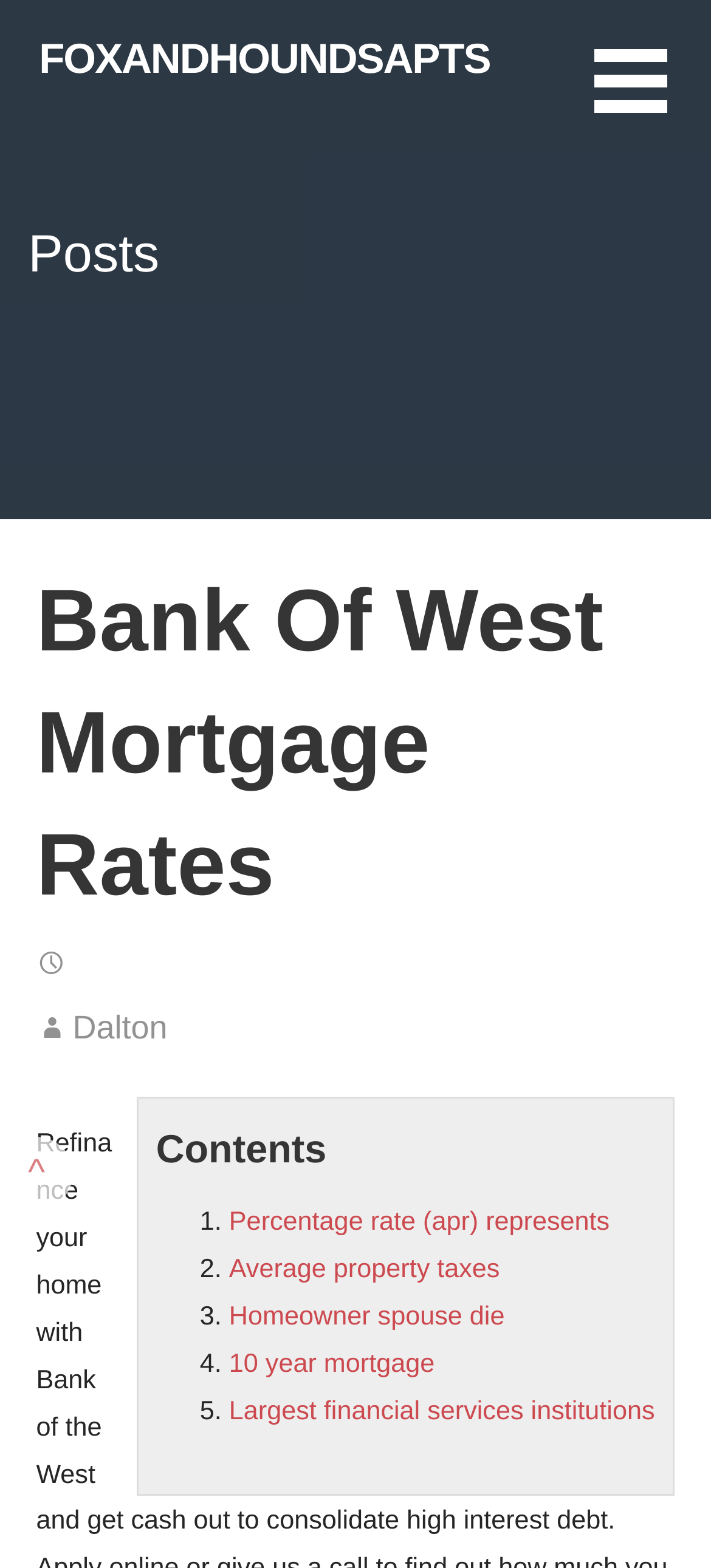Craft a detailed narrative of the webpage's structure and content.

The webpage appears to be a blog or article page from "Foxandhoundsapts" with a focus on mortgage rates. At the top-left corner, there is a link to the website's homepage labeled "FOXANDHOUNDSAPTS". Below this, there is a heading that reads "Posts". 

Under the "Posts" heading, there is a subheading "Bank Of West Mortgage Rates" that spans almost the entire width of the page. Below this subheading, there is a link to "Dalton" on the left side, and a heading "Contents" on the right side. 

The main content of the page is a list of links, each preceded by a numbered list marker (1., 2., 3., etc.). The list items are arranged vertically, with each item taking up about a quarter of the page's width. The links are labeled with descriptive text, including "Percentage rate (apr) represents", "Average property taxes", "Homeowner spouse die", "10 year mortgage", and "Largest financial services institutions". 

At the bottom-left corner of the page, there is a small link labeled "^".